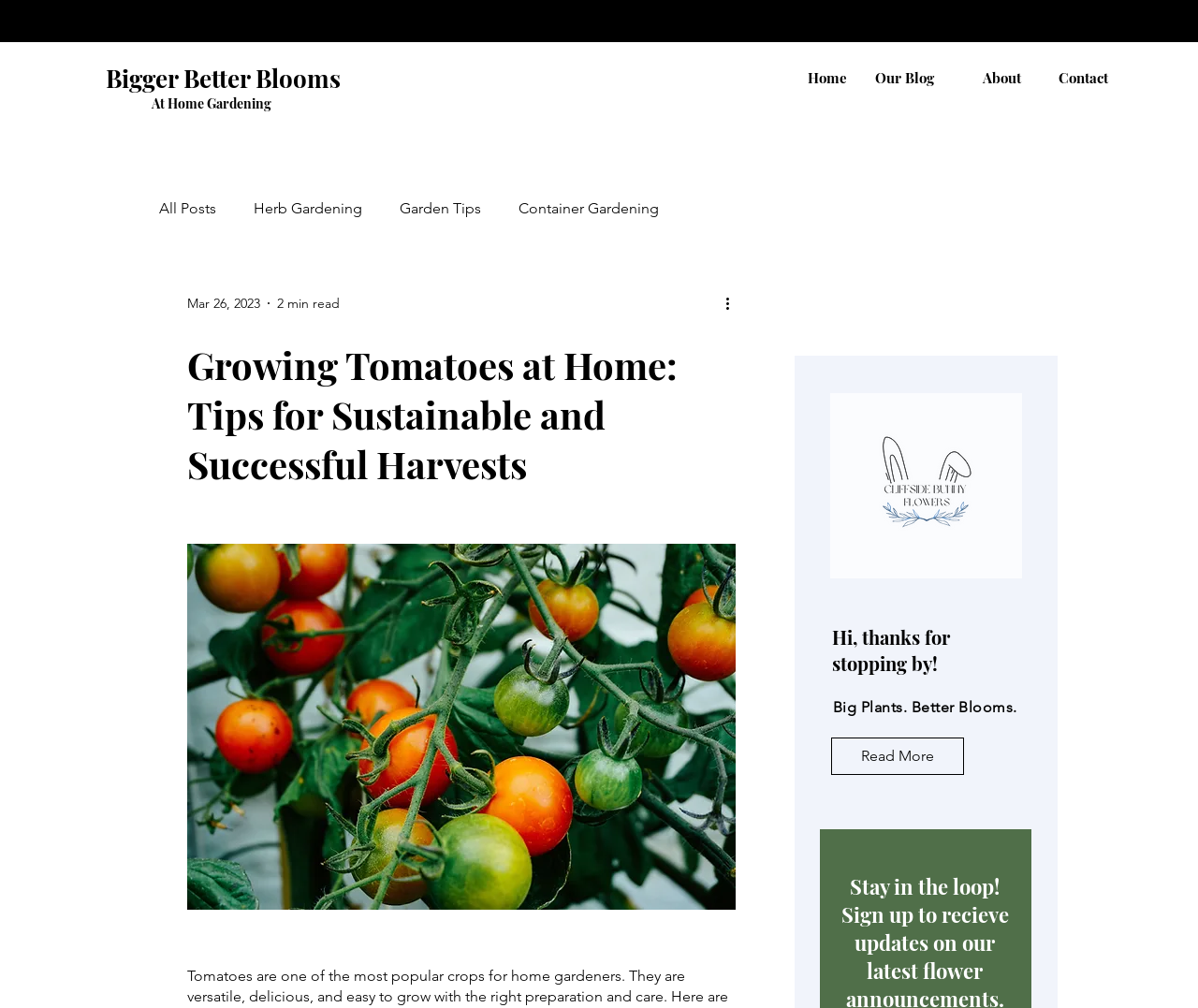Please determine the bounding box coordinates for the element with the description: "Our Rising Tide Project".

None